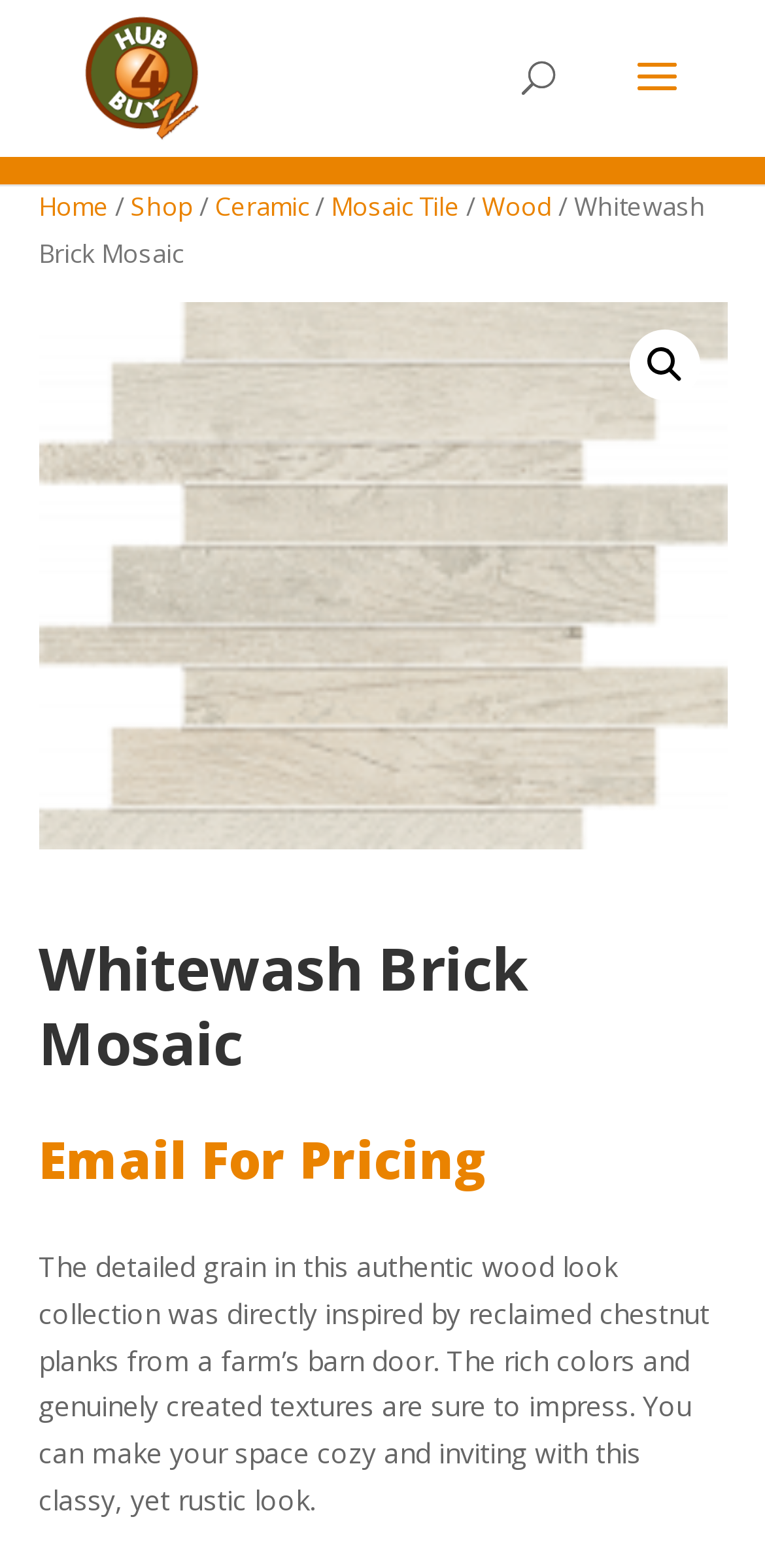What is the inspiration for this product?
Please provide a single word or phrase as the answer based on the screenshot.

Reclaimed chestnut planks